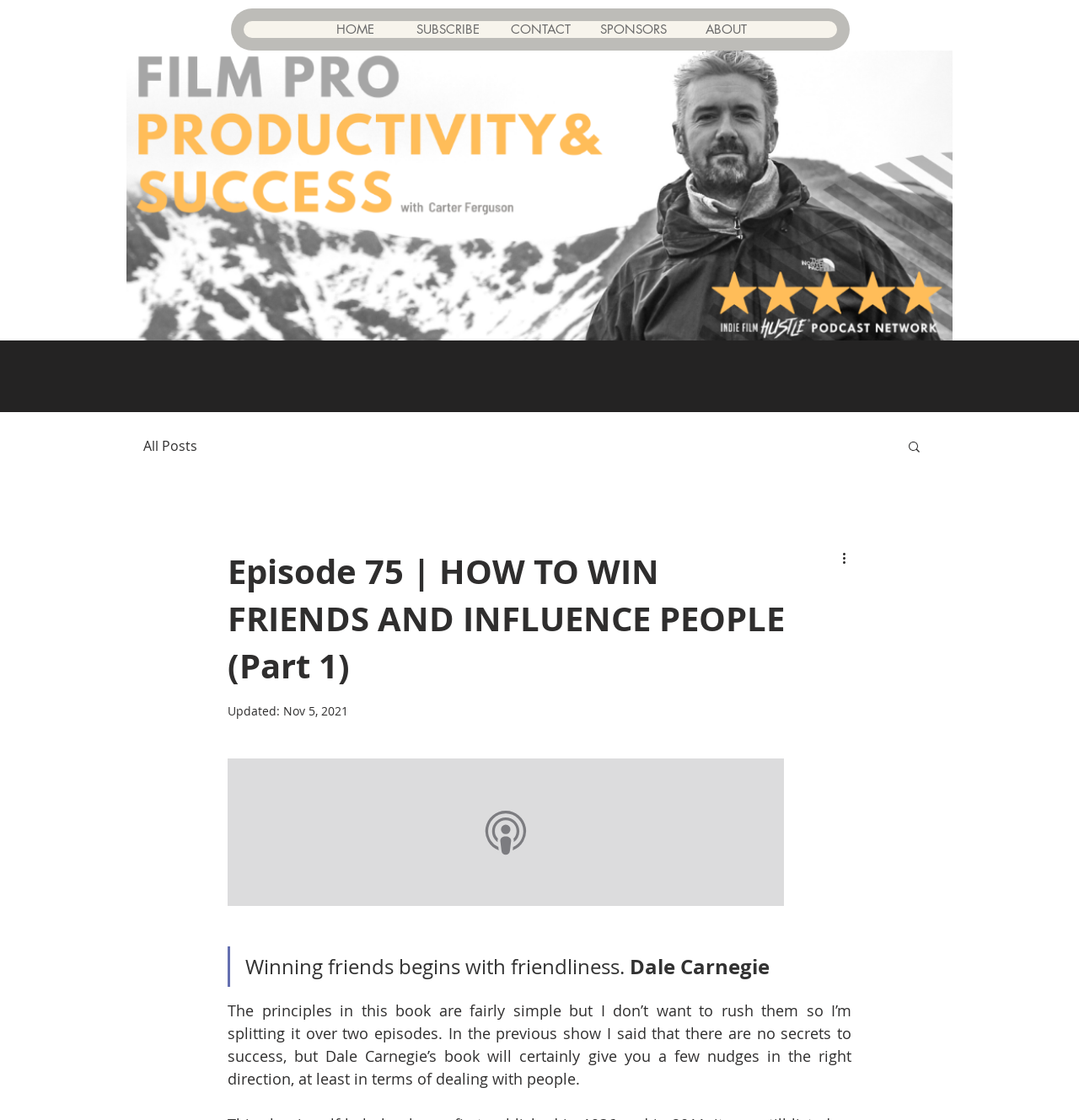Answer with a single word or phrase: 
Who is the author of the book?

Dale Carnegie